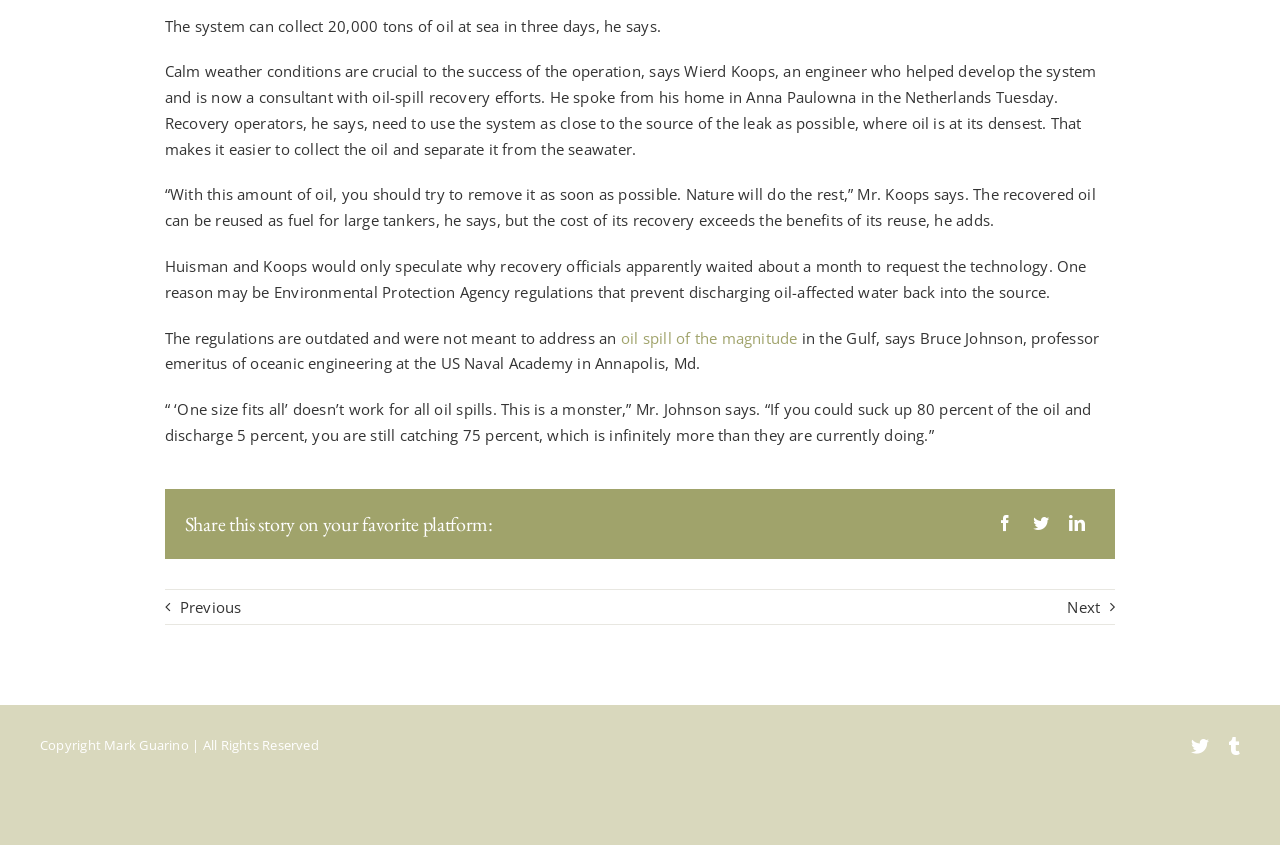What is the percentage of oil that can be caught according to Mr. Johnson?
Please analyze the image and answer the question with as much detail as possible.

I read the quote from Mr. Johnson and found that he mentioned that if you could suck up 80 percent of the oil and discharge 5 percent, you are still catching 75 percent, which is infinitely more than they are currently doing.